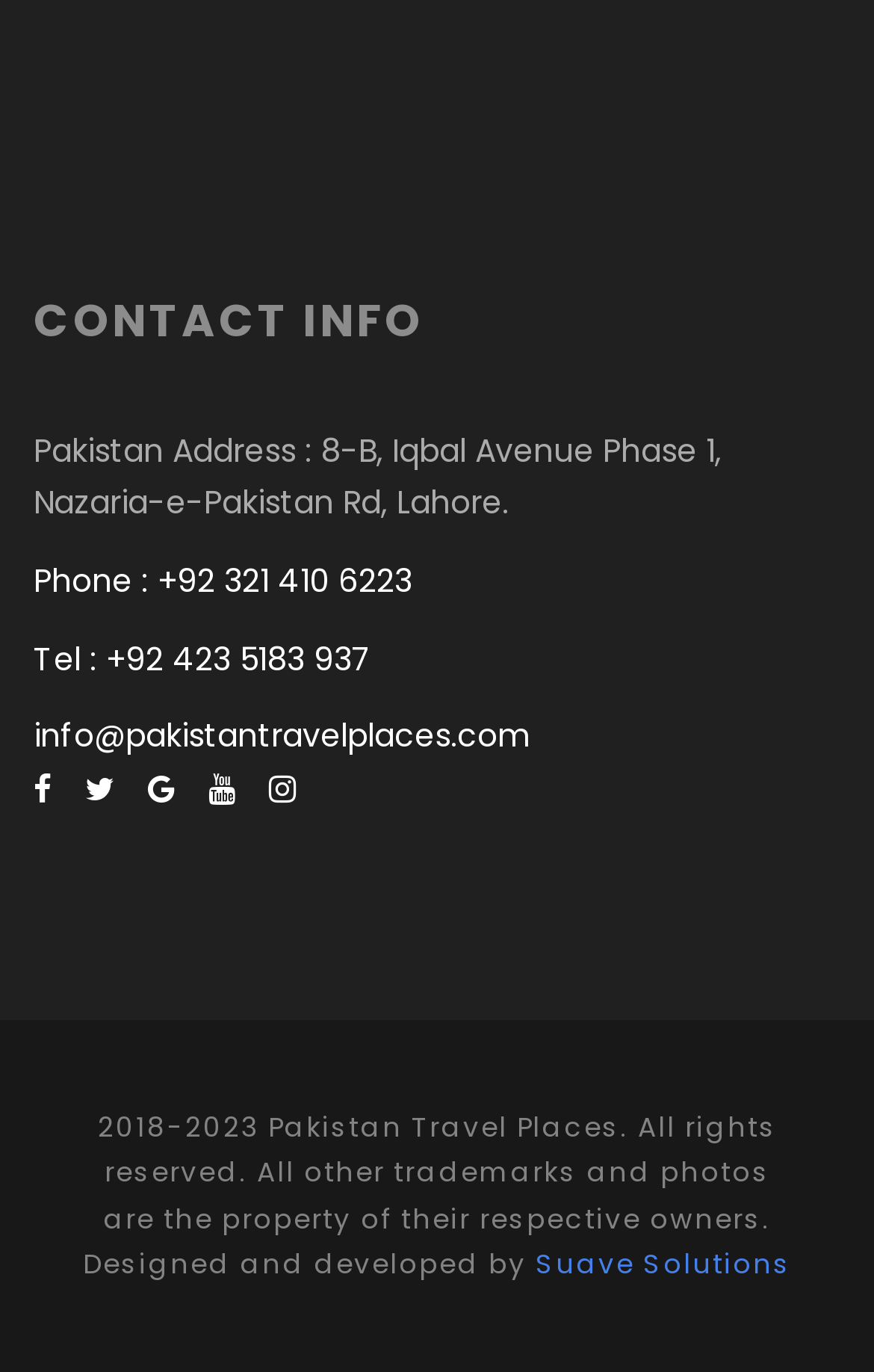Identify the bounding box coordinates of the element to click to follow this instruction: 'Visit the website of Suave Solutions'. Ensure the coordinates are four float values between 0 and 1, provided as [left, top, right, bottom].

[0.613, 0.907, 0.905, 0.935]